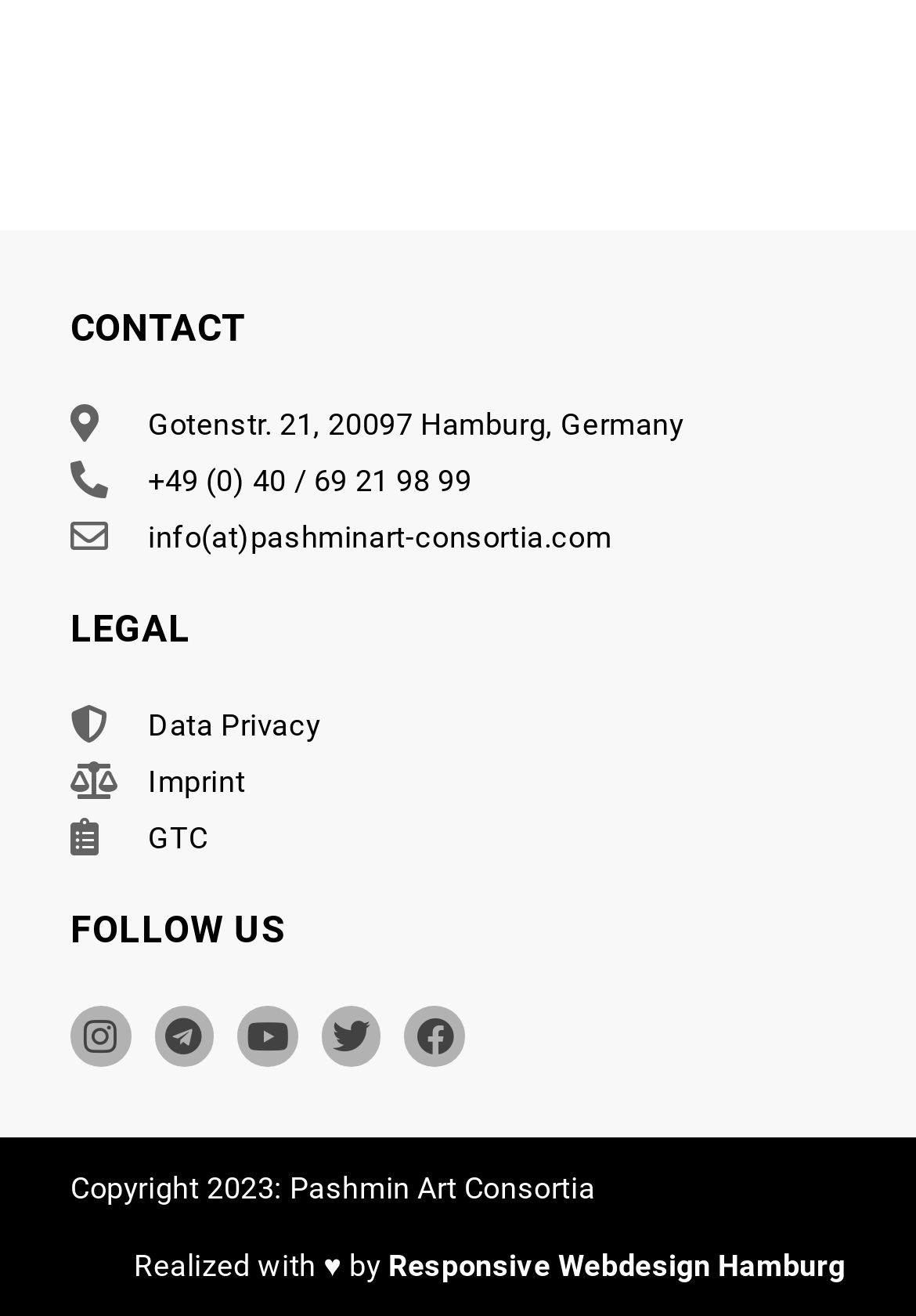Could you determine the bounding box coordinates of the clickable element to complete the instruction: "Check Imprint"? Provide the coordinates as four float numbers between 0 and 1, i.e., [left, top, right, bottom].

[0.077, 0.579, 0.923, 0.608]